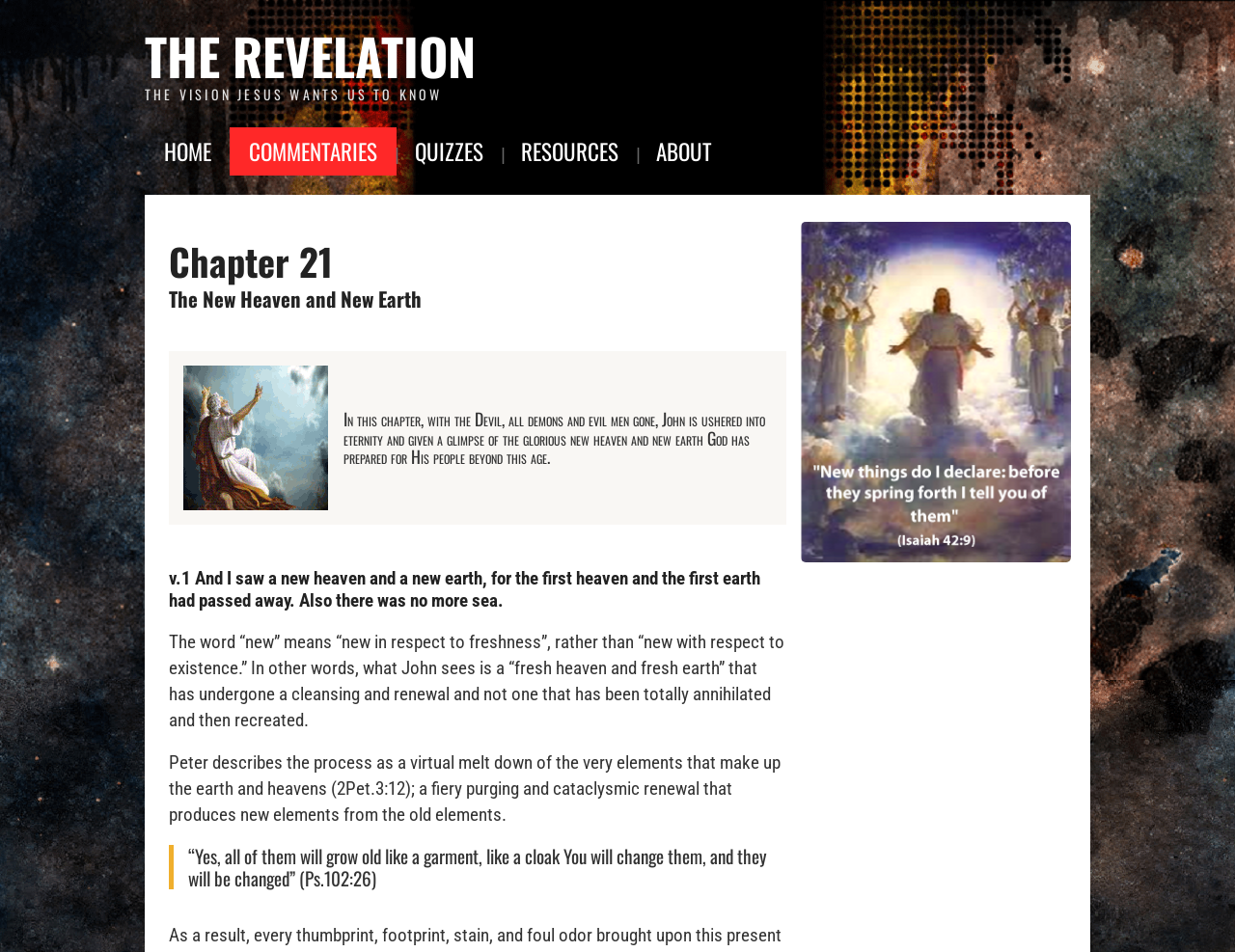Please specify the bounding box coordinates in the format (top-left x, top-left y, bottom-right x, bottom-right y), with values ranging from 0 to 1. Identify the bounding box for the UI component described as follows: The Revelation

[0.117, 0.019, 0.385, 0.097]